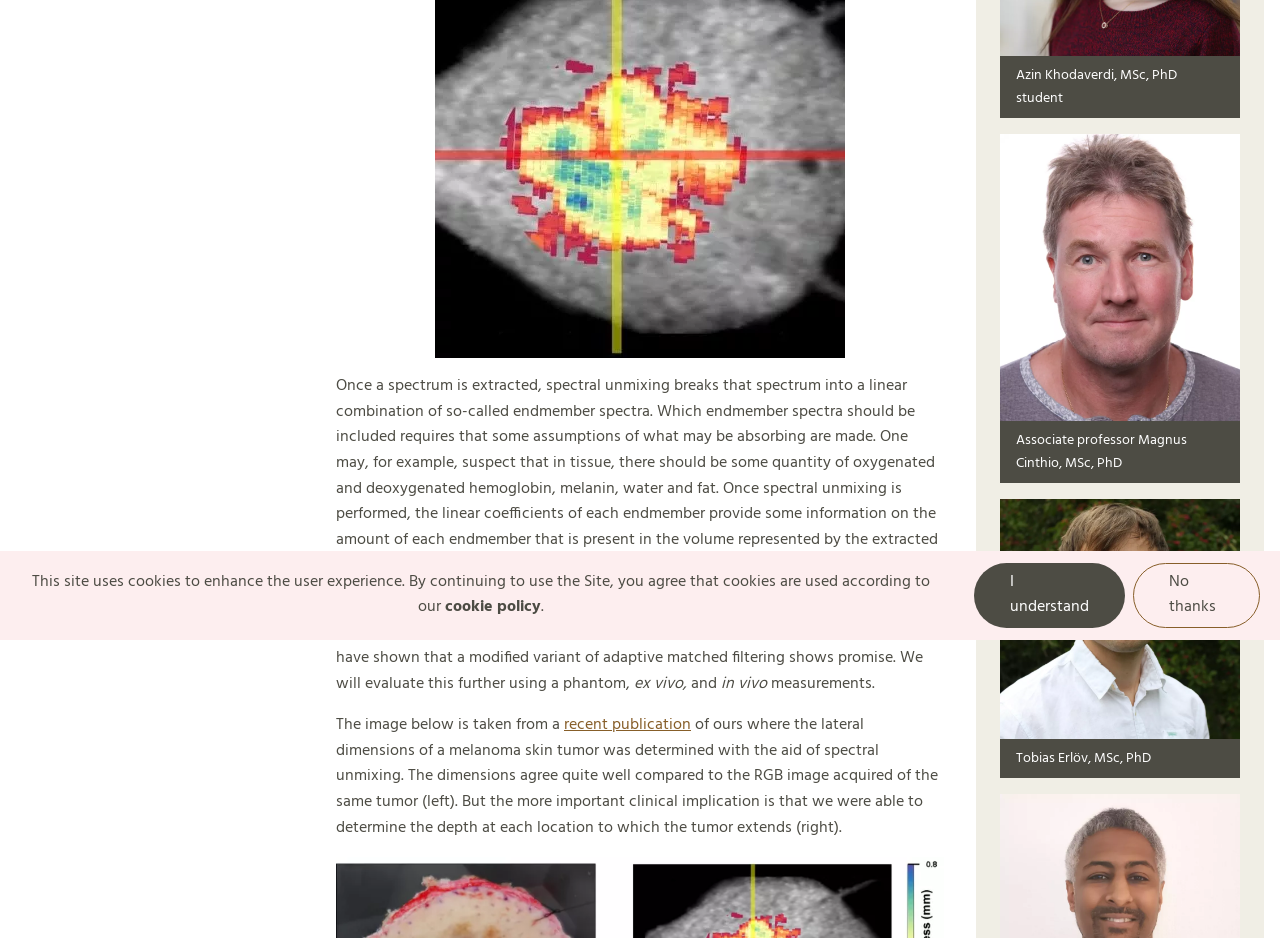Provide the bounding box coordinates of the HTML element this sentence describes: "recent publication".

[0.441, 0.759, 0.54, 0.787]